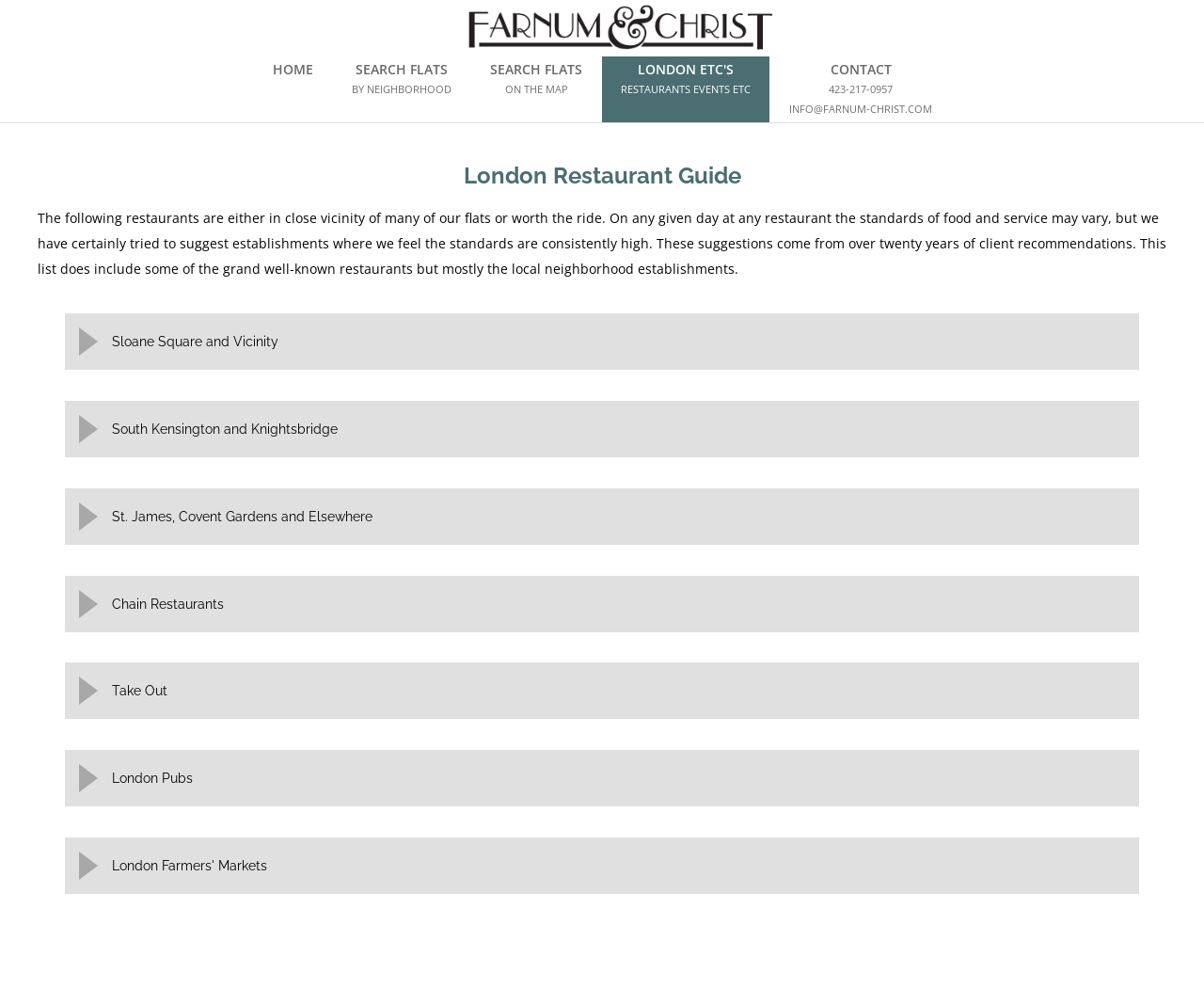Locate the bounding box coordinates of the element you need to click to accomplish the task described by this instruction: "Contact Farnum Christ".

[0.017, 0.25, 0.24, 0.268]